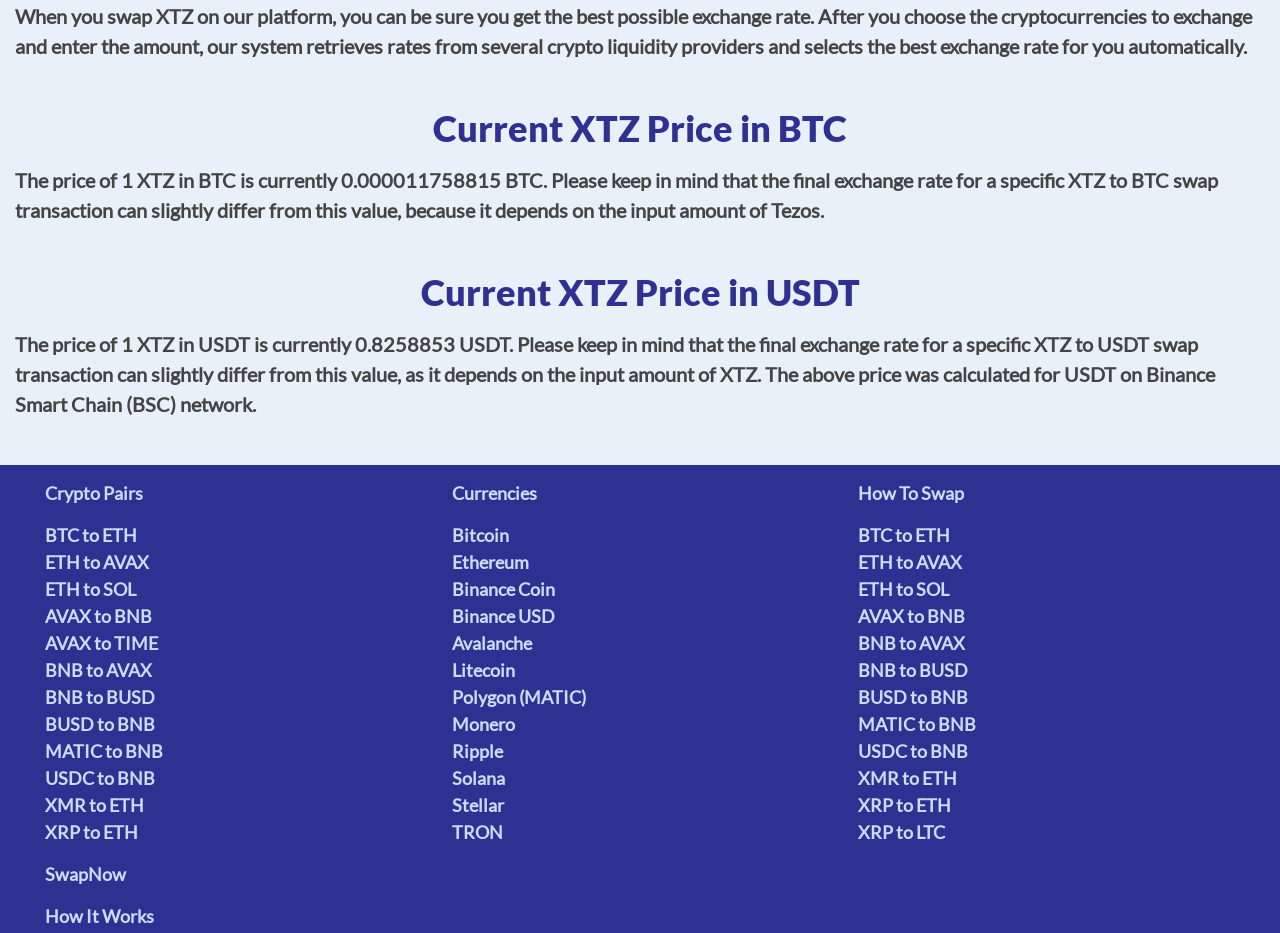Identify the bounding box coordinates for the region to click in order to carry out this instruction: "Learn how to swap". Provide the coordinates using four float numbers between 0 and 1, formatted as [left, top, right, bottom].

[0.671, 0.517, 0.753, 0.541]